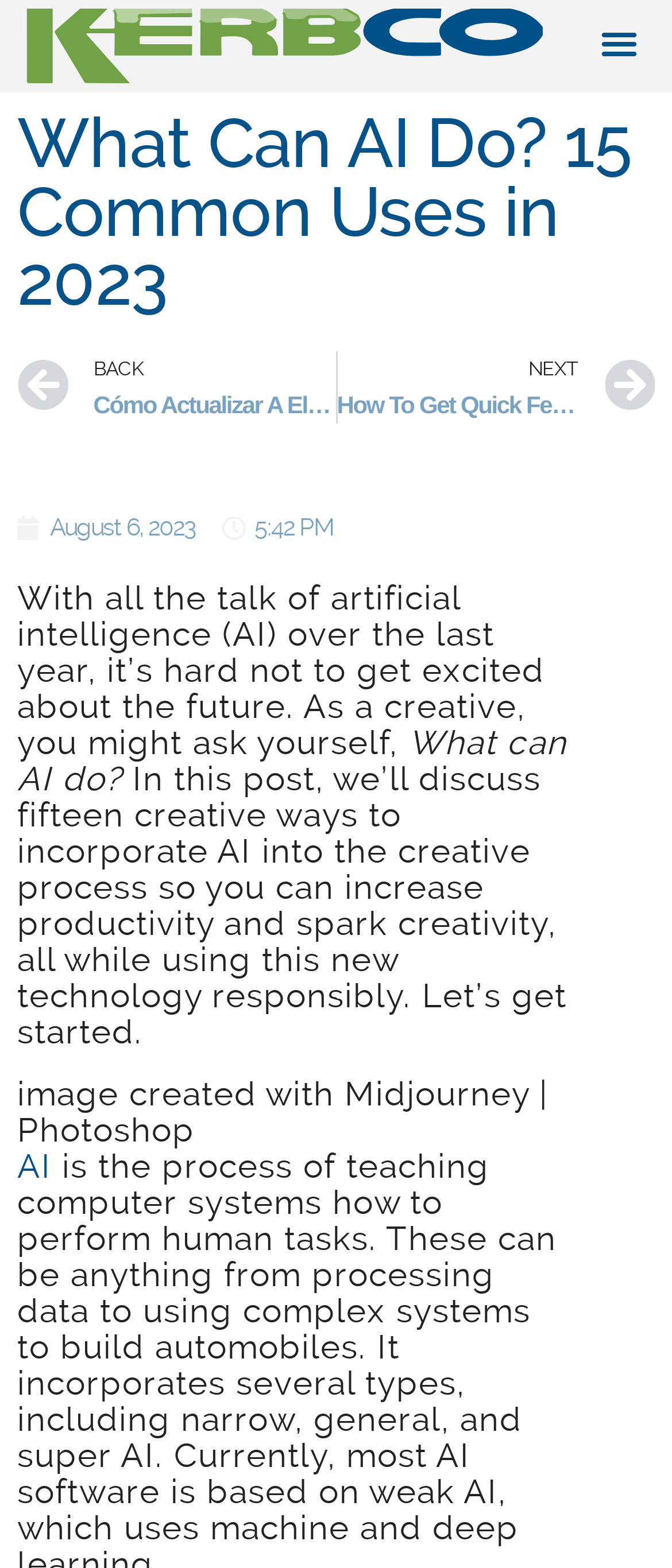Identify the webpage's primary heading and generate its text.

What Can AI Do? 15 Common Uses in 2023